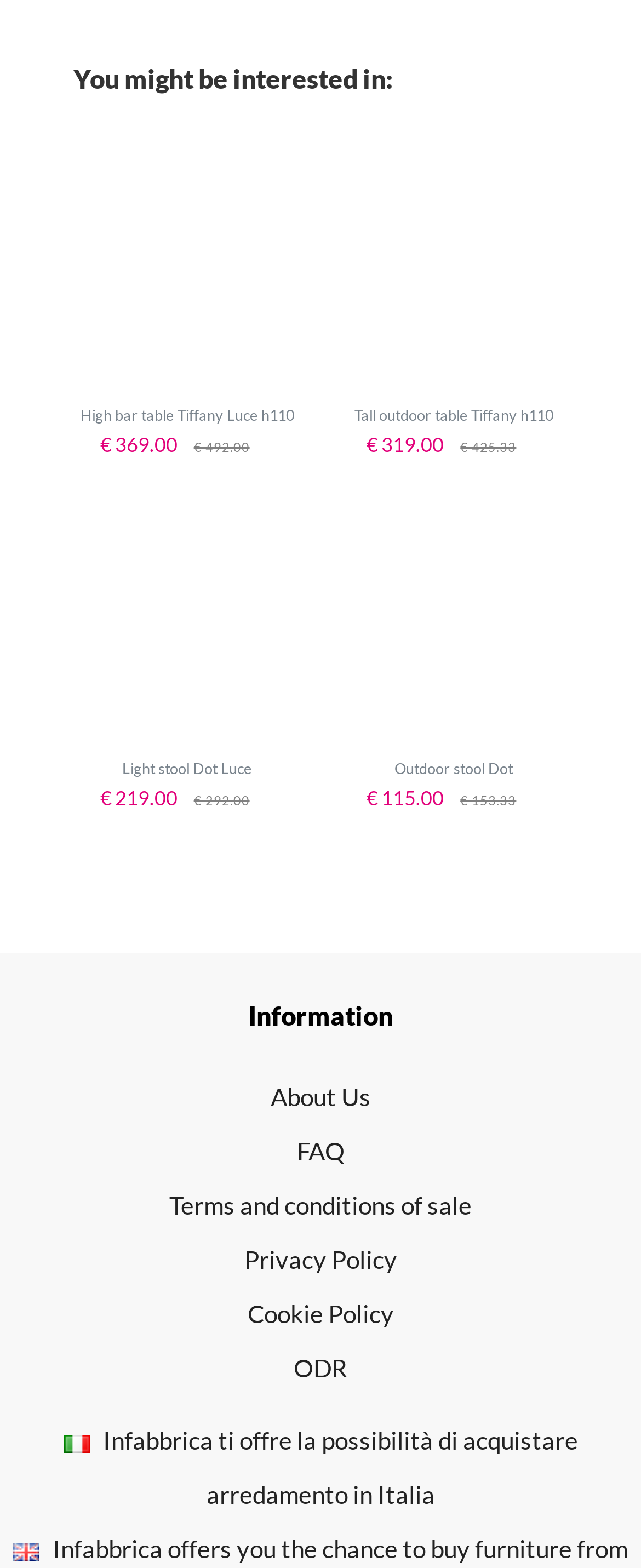Respond to the following query with just one word or a short phrase: 
What is the category of the products listed on this page?

Furniture